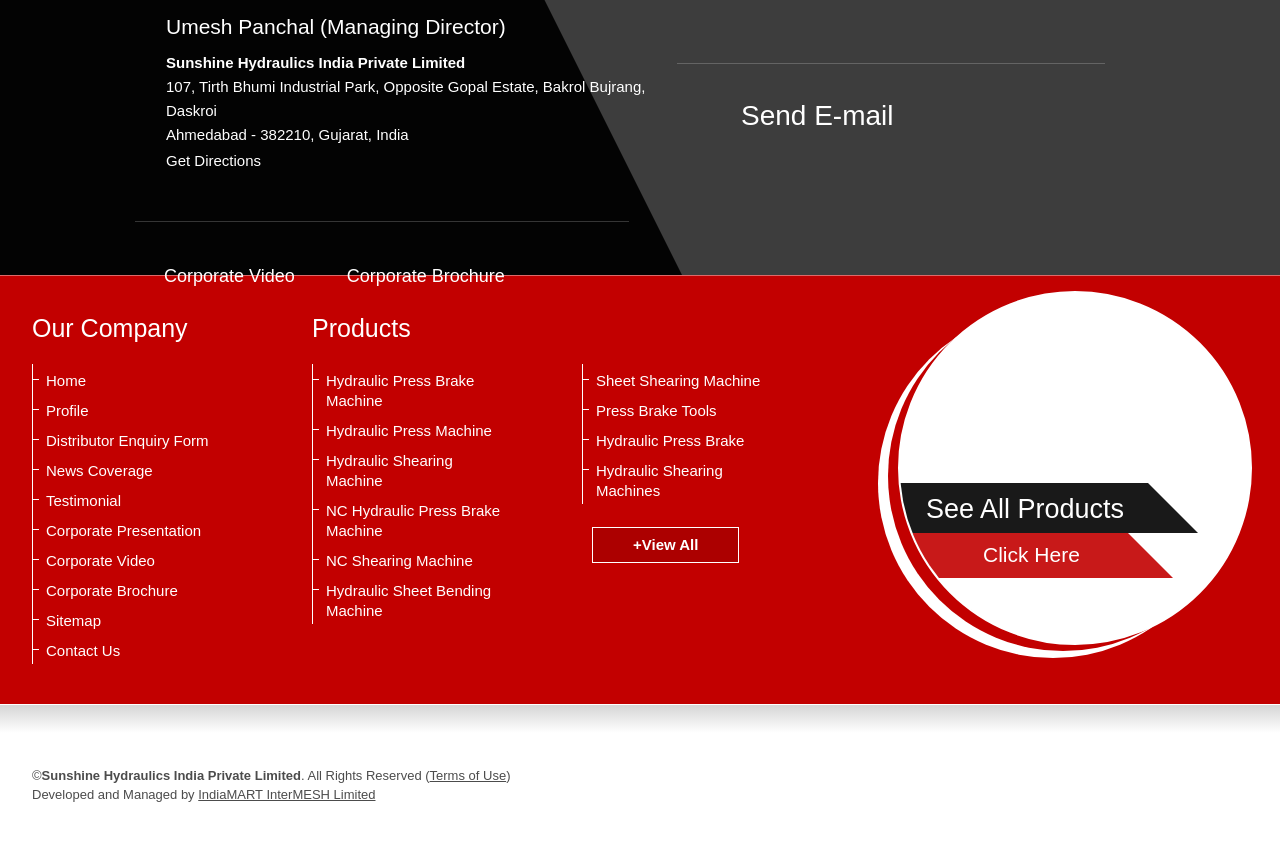Identify the bounding box coordinates necessary to click and complete the given instruction: "View all products".

[0.462, 0.624, 0.578, 0.667]